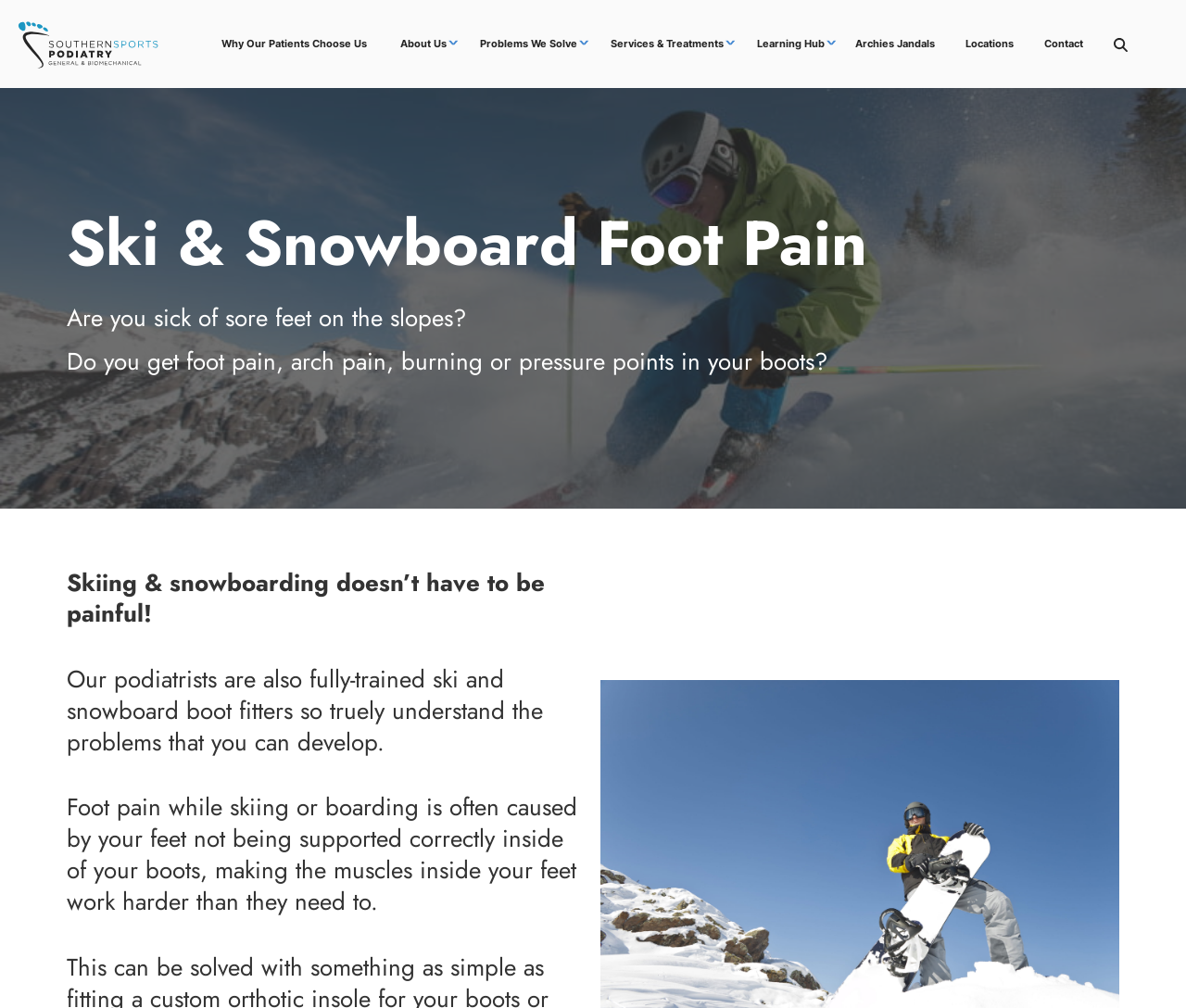Summarize the webpage with intricate details.

The webpage is about Southern Sports Podiatry, a foot clinic that provides foot care and treatment for foot pain, particularly for ski and snowboard enthusiasts. At the top left corner, there is a logo image with a corresponding link. 

Below the logo, there is a navigation menu with seven links: "Why Our Patients Choose Us", "About Us >", "Problems We Solve >", "Services & Treatments >", "Learning Hub >", "Archies Jandals", and "Locations" and "Contact". These links are aligned horizontally and take up the top section of the page.

The main content of the page is divided into two sections. On the left side, there are four headings that describe the problem of foot pain while skiing or snowboarding. The headings are stacked vertically, with the first one being "Ski & Snowboard Foot Pain", followed by "Are you sick of sore feet on the slopes?", "Do you get foot pain, arch pain, burning or pressure points in your boots?", and "Foot pain while skiing or boarding is often caused by your feet not being supported correctly inside of your boots, making the muscles inside your feet work harder than they need to."

On the right side, there are two headings that describe the solution provided by Southern Sports Podiatry. The headings are stacked vertically, with the first one being "Skiing & snowboarding doesn’t have to be painful!" and the second one being "Our podiatrists are also fully-trained ski and snowboard boot fitters so truly understand the problems that you can develop." 

At the top right corner, there is a small image with a corresponding link, but its purpose is not clear from the context.